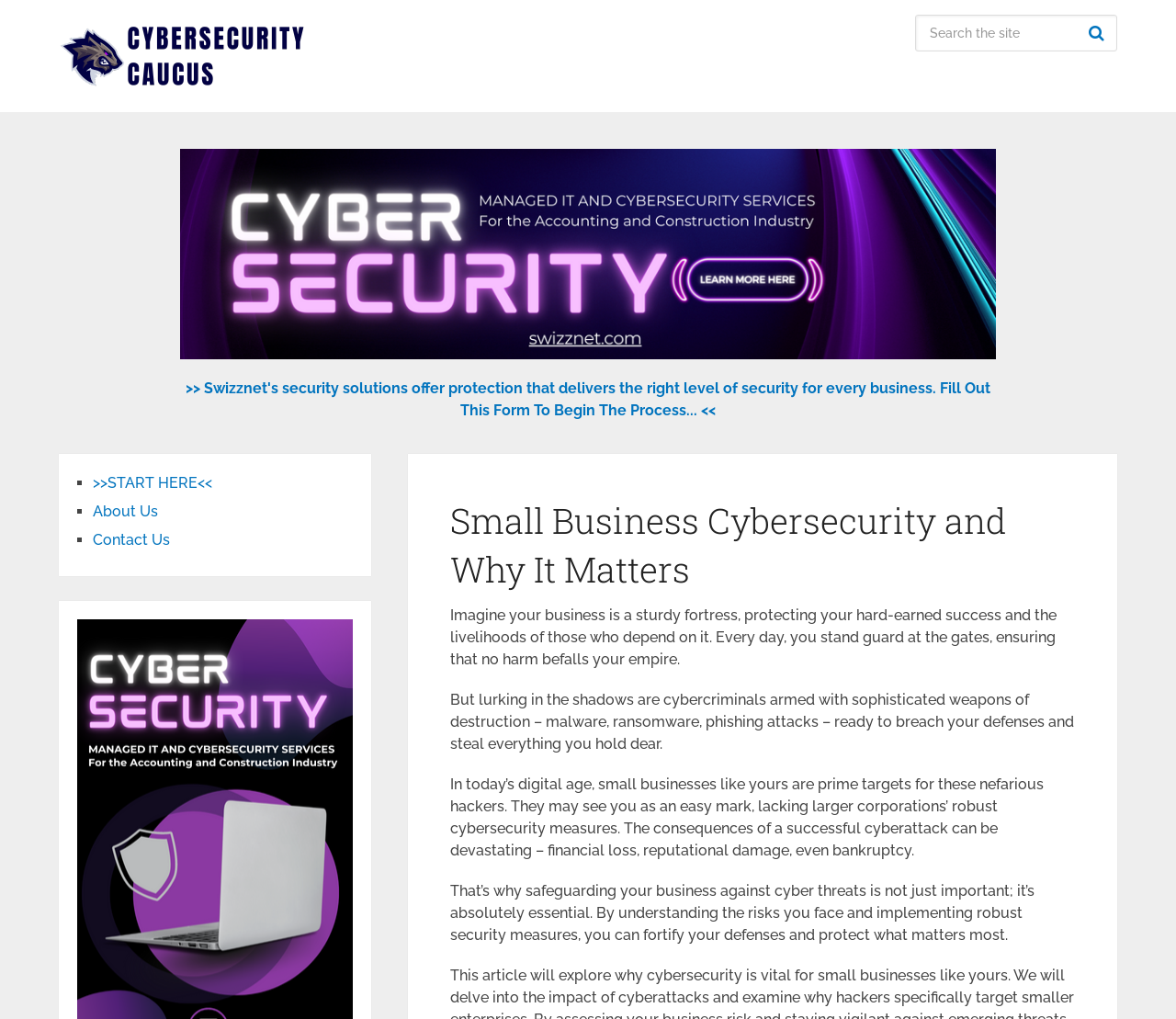Locate the bounding box of the UI element defined by this description: "Search". The coordinates should be given as four float numbers between 0 and 1, formatted as [left, top, right, bottom].

[0.919, 0.014, 0.95, 0.05]